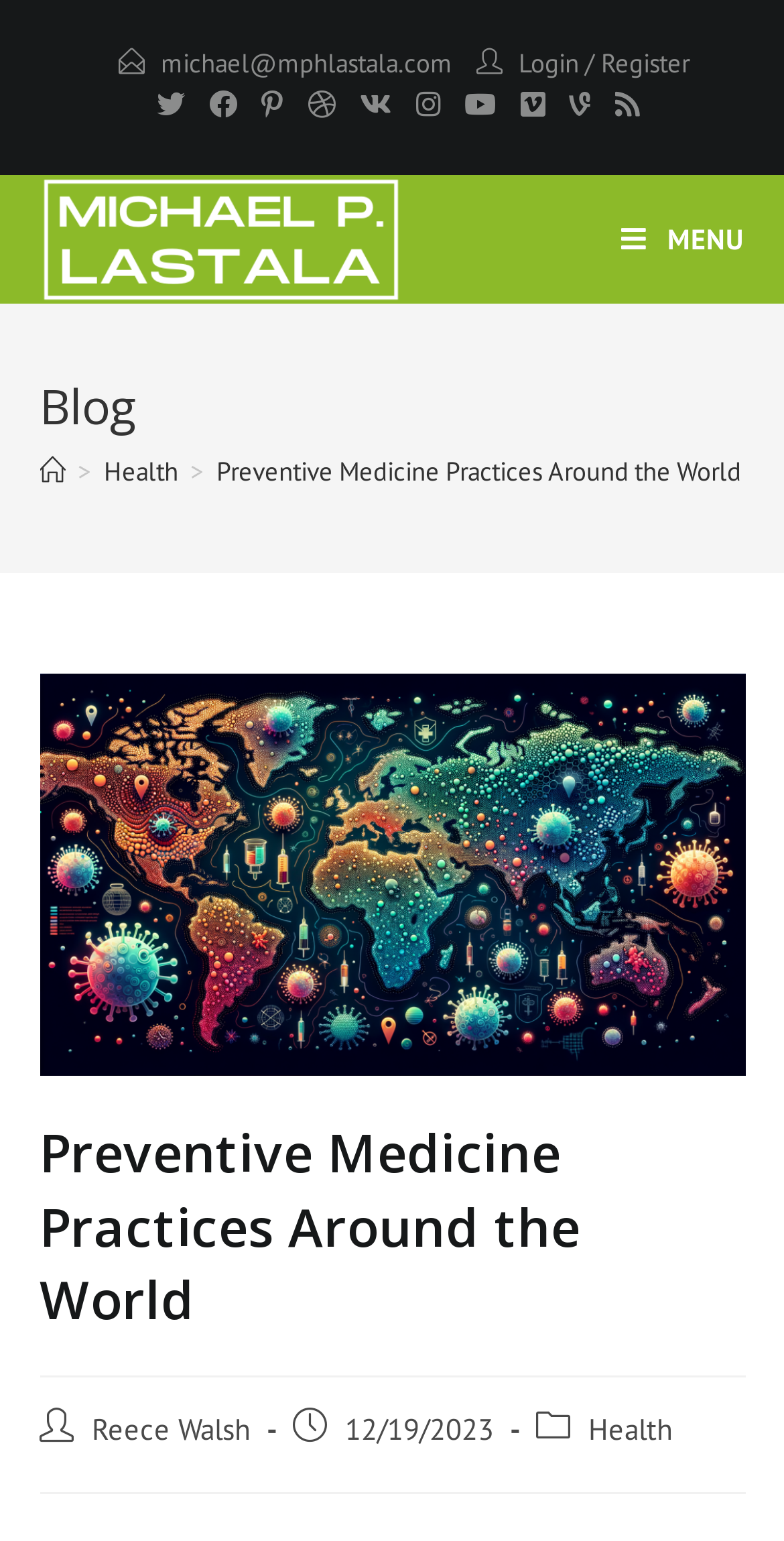Extract the bounding box for the UI element that matches this description: "Login".

[0.662, 0.03, 0.738, 0.052]